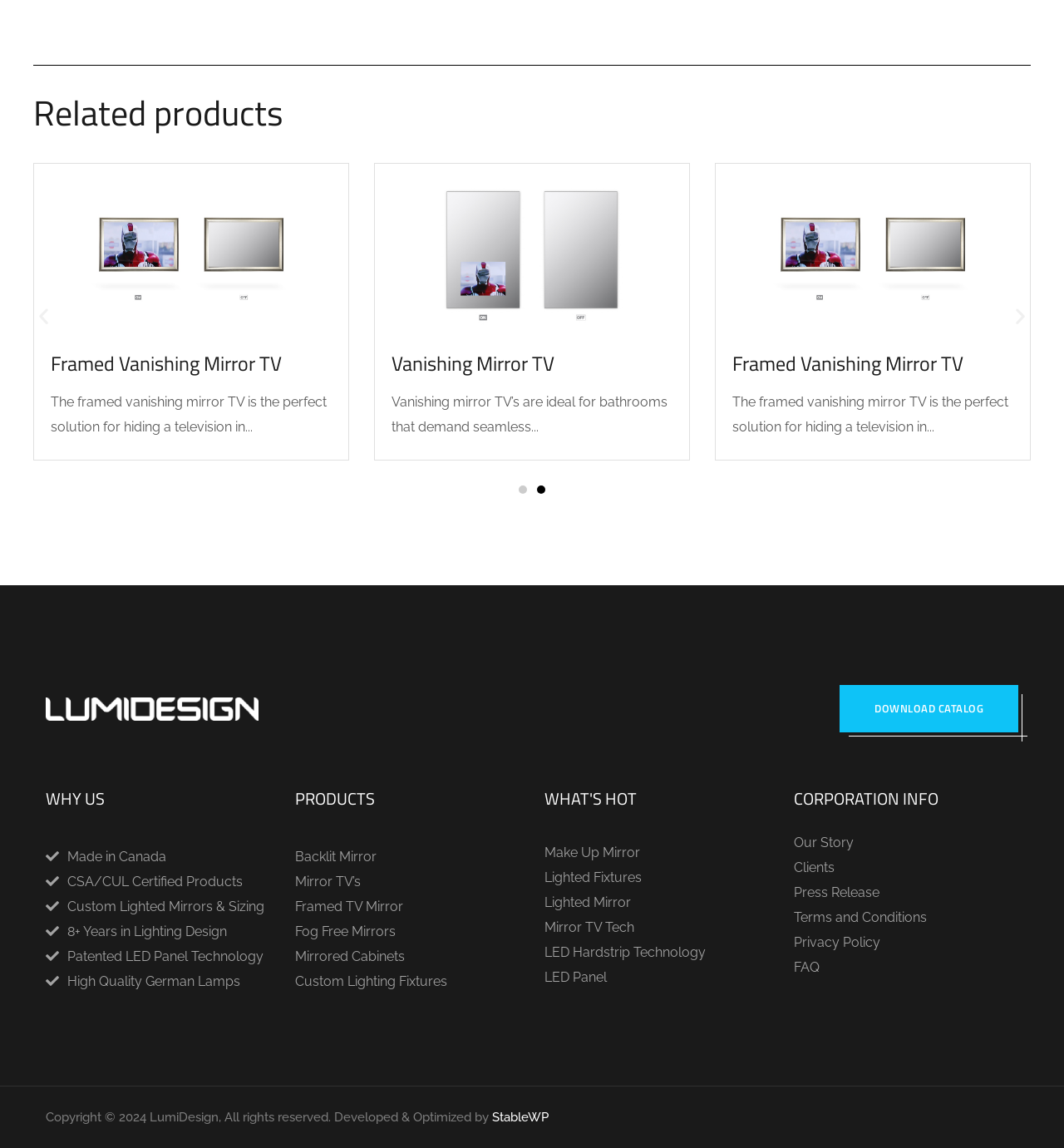Answer the question below with a single word or a brief phrase: 
How many slides are in the carousel?

2